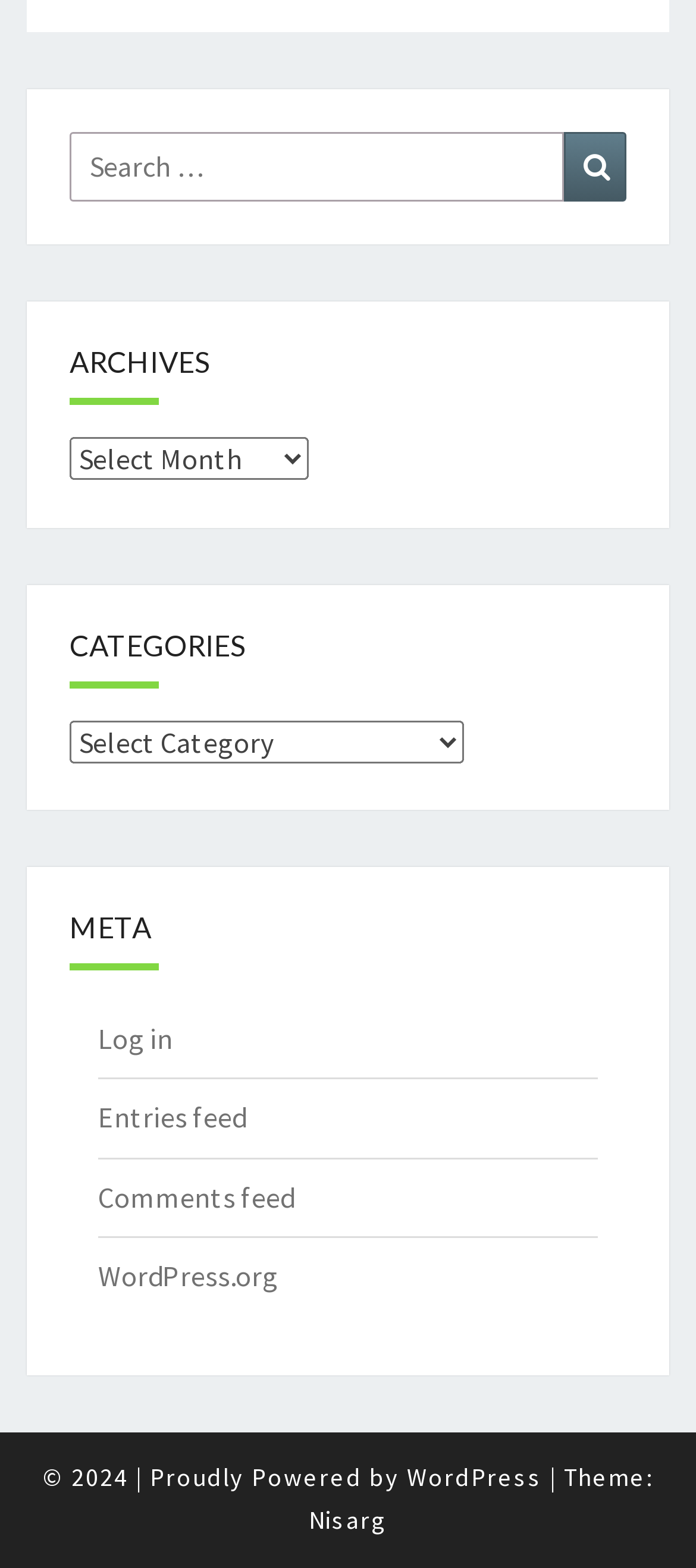Based on the element description "WordPress", predict the bounding box coordinates of the UI element.

[0.585, 0.932, 0.779, 0.952]